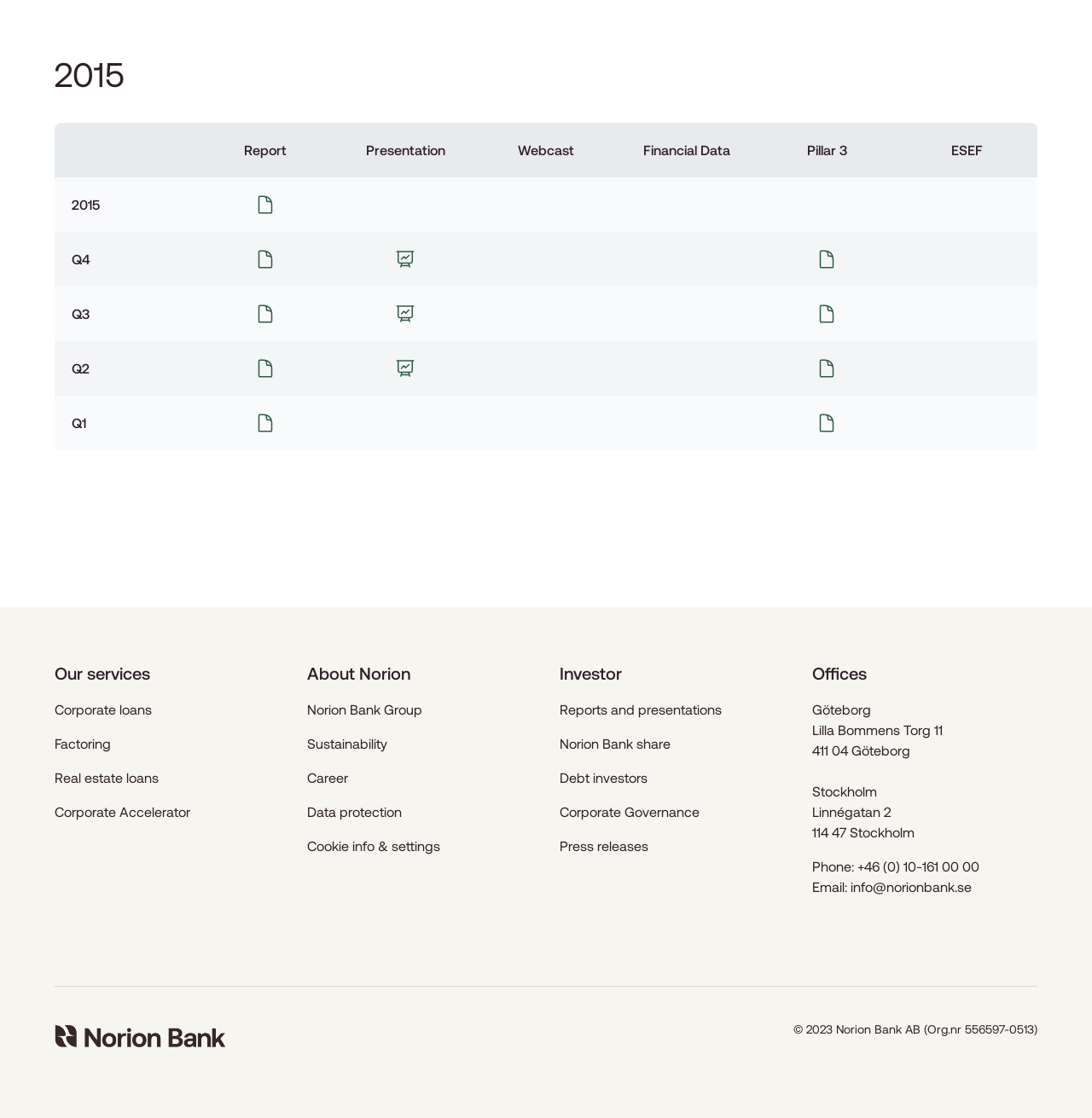Given the element description: "Debt investors", predict the bounding box coordinates of the UI element it refers to, using four float numbers between 0 and 1, i.e., [left, top, right, bottom].

[0.512, 0.686, 0.593, 0.717]